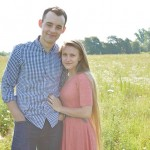Provide a brief response to the question below using a single word or phrase: 
Where is The Life Center located?

Saint Petersburg, Florida